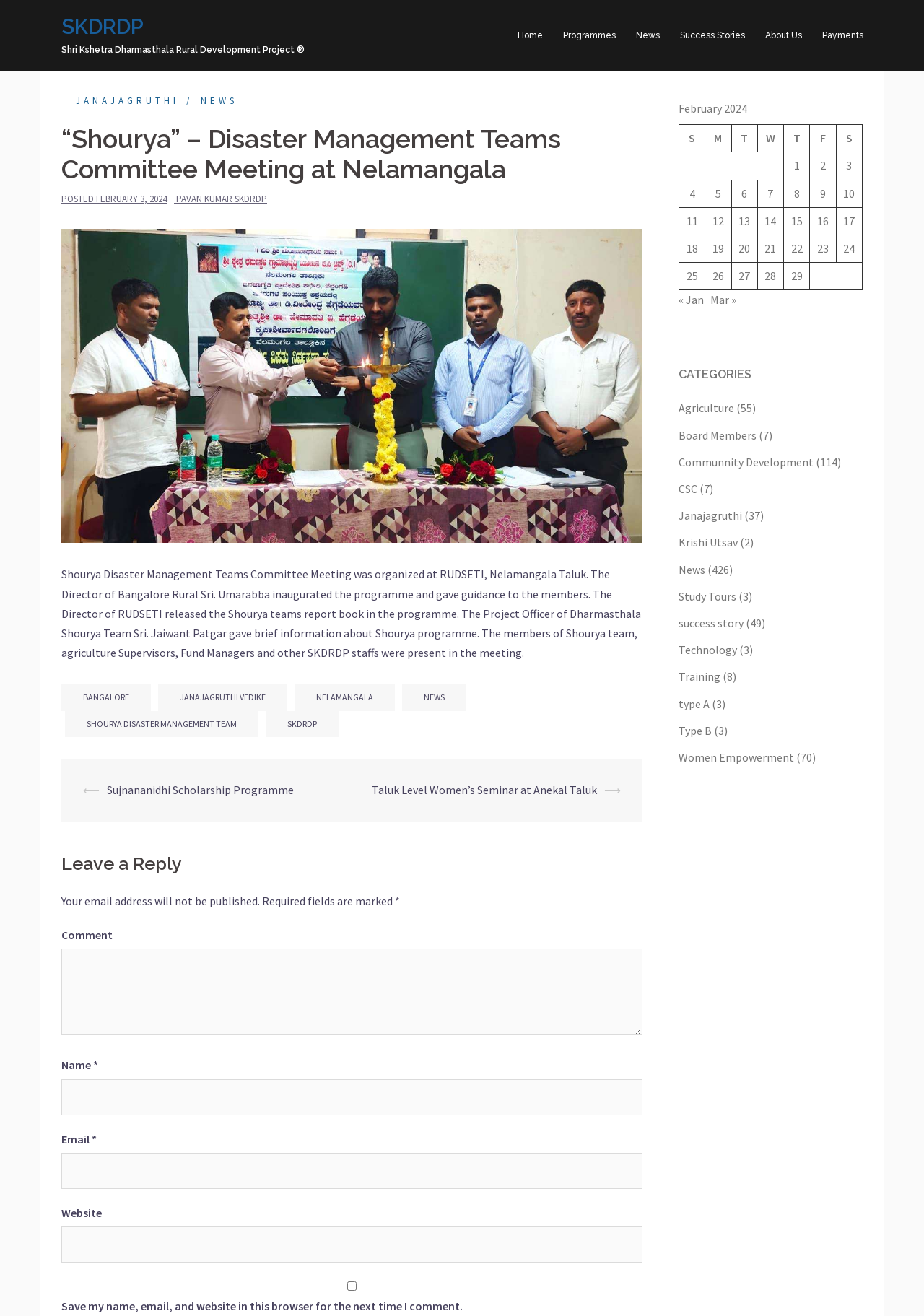Determine the bounding box coordinates for the UI element matching this description: "parent_node: previous post".

None